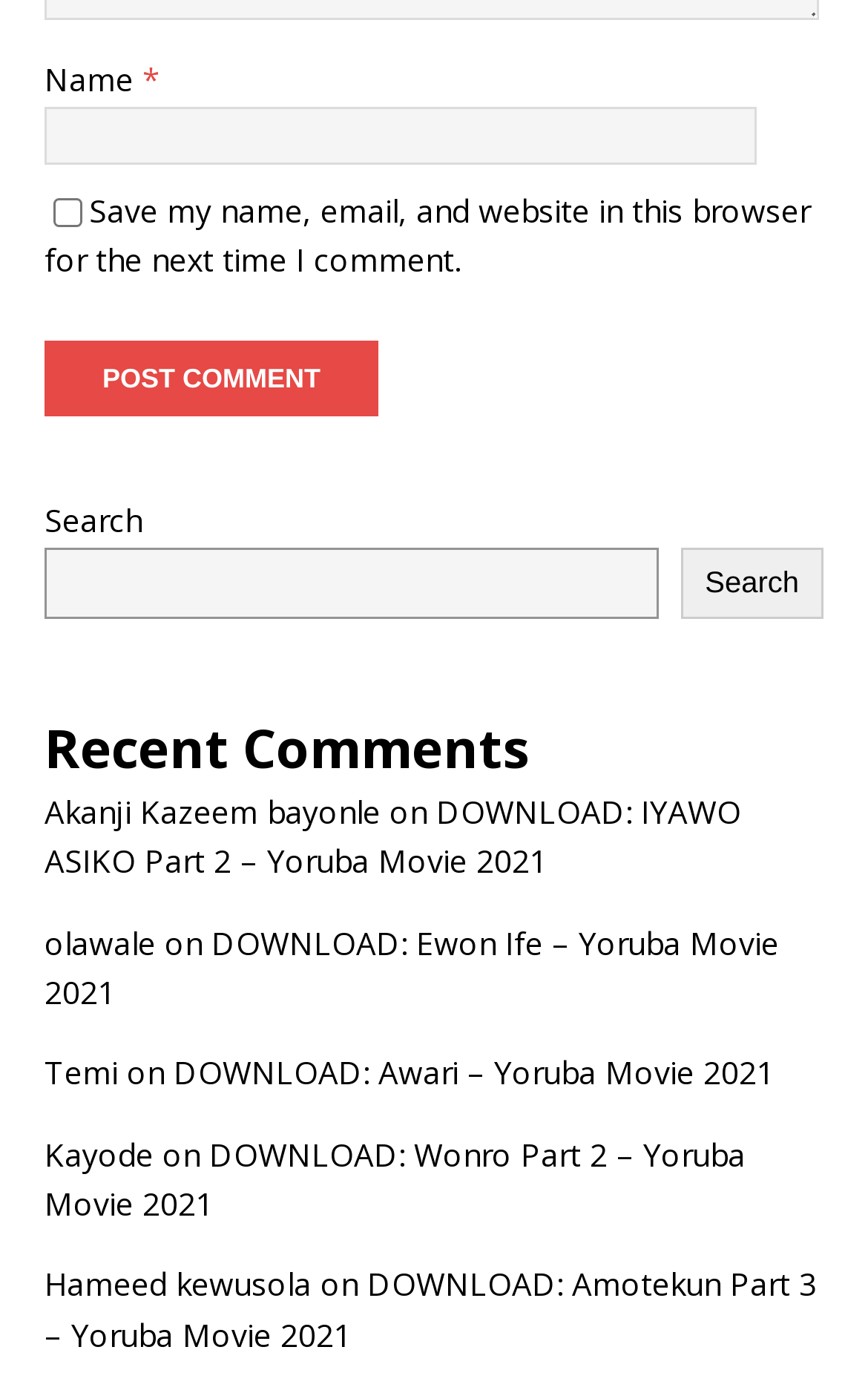Identify the bounding box coordinates for the element you need to click to achieve the following task: "Post a comment". Provide the bounding box coordinates as four float numbers between 0 and 1, in the form [left, top, right, bottom].

[0.051, 0.245, 0.436, 0.299]